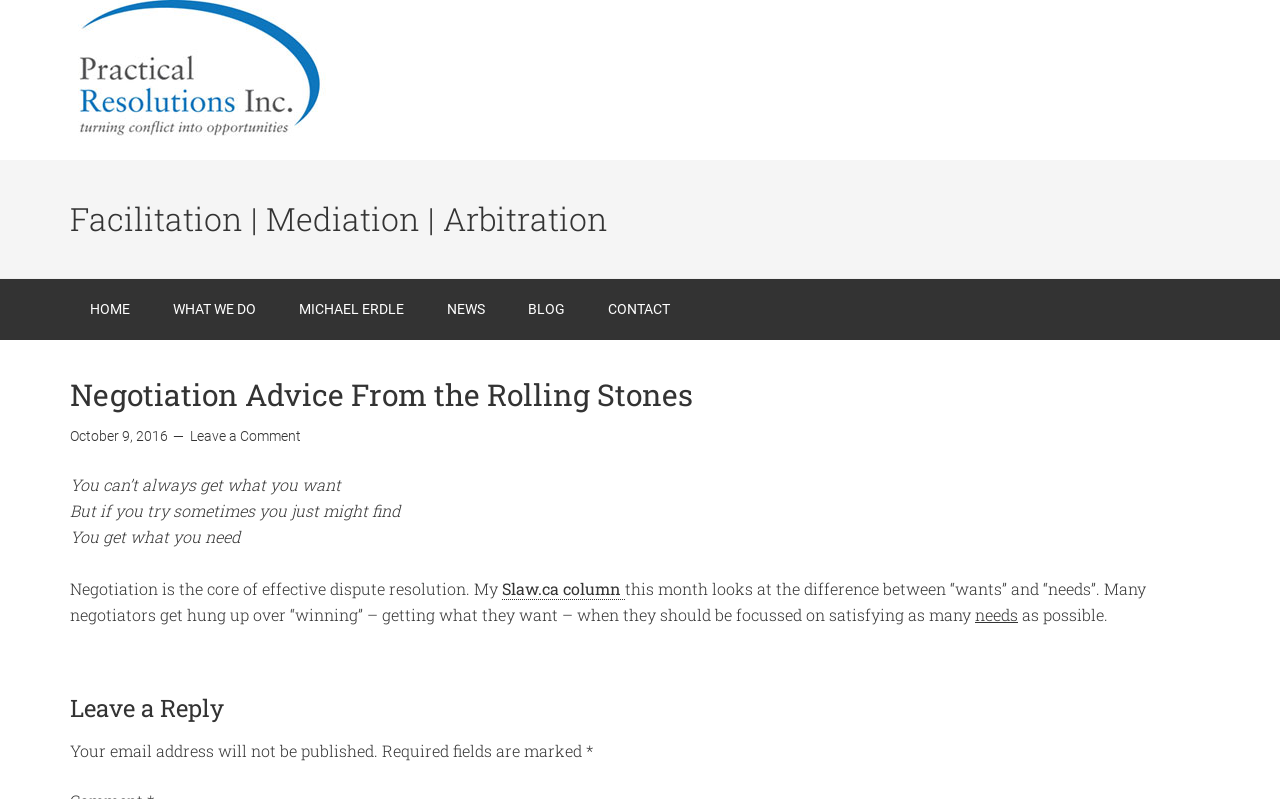Produce an extensive caption that describes everything on the webpage.

The webpage is about negotiation advice, specifically referencing the Rolling Stones' song lyrics. At the top, there is a header section with a link to "PRACTICAL RESOLUTIONS INC." and a brief description "Facilitation | Mediation | Arbitration". Below this, there is a main navigation menu with links to "HOME", "WHAT WE DO", "MICHAEL ERDLE", "NEWS", "BLOG", and "CONTACT".

The main content of the page is an article titled "Negotiation Advice From the Rolling Stones". The article has a heading with the same title, followed by a timestamp indicating it was published on October 9, 2016. Below the heading, there are three lines of text quoting the Rolling Stones' song, followed by a brief introduction to the article's topic, which is the core of effective dispute resolution.

The article continues with a link to a "Slaw.ca column" and a paragraph discussing the difference between "wants" and "needs" in negotiation. The text explains that many negotiators focus on "winning" instead of satisfying as many needs as possible.

At the bottom of the page, there is a section for leaving a reply, with a heading "Leave a Reply" and a note indicating that email addresses will not be published. There is also a reminder that required fields are marked with an asterisk.